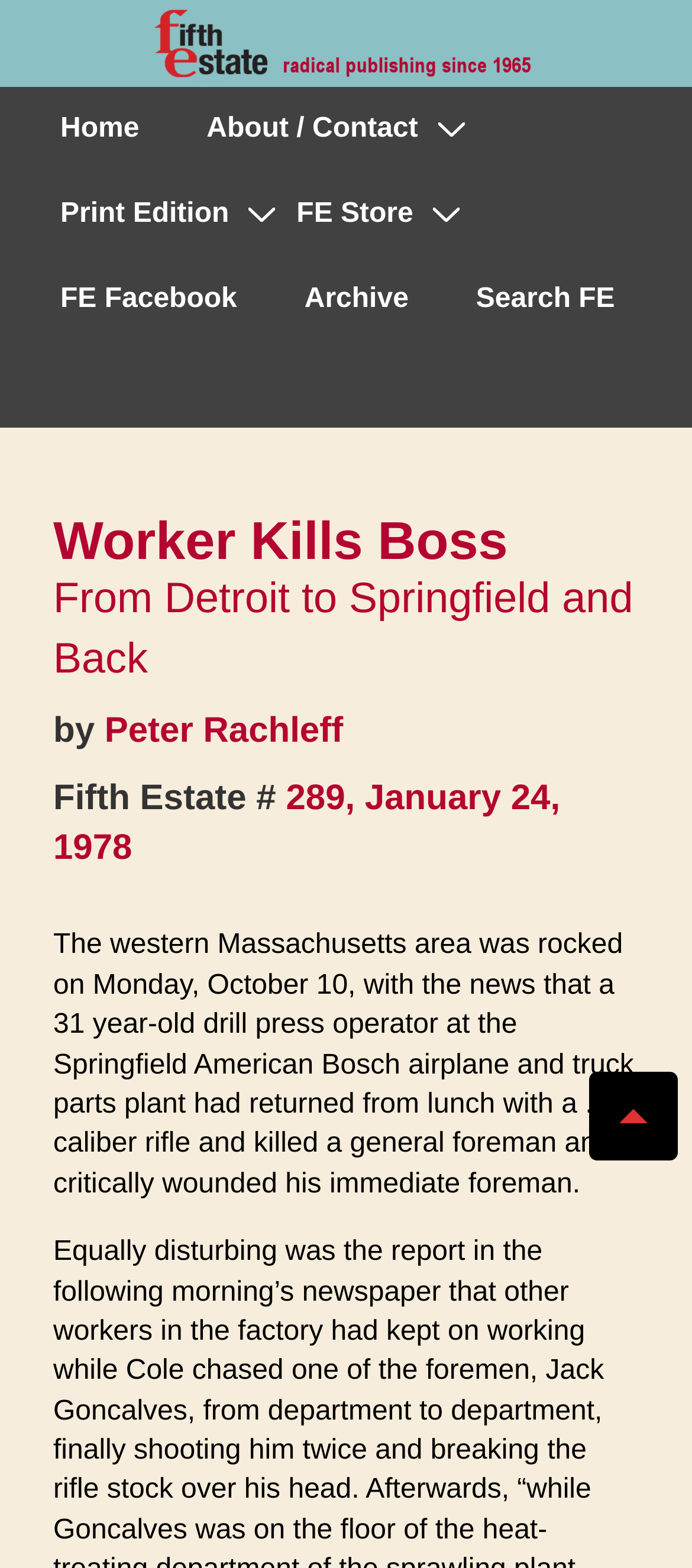Provide the bounding box coordinates for the area that should be clicked to complete the instruction: "Click the Fifth Estate logo".

[0.218, 0.0, 0.782, 0.056]